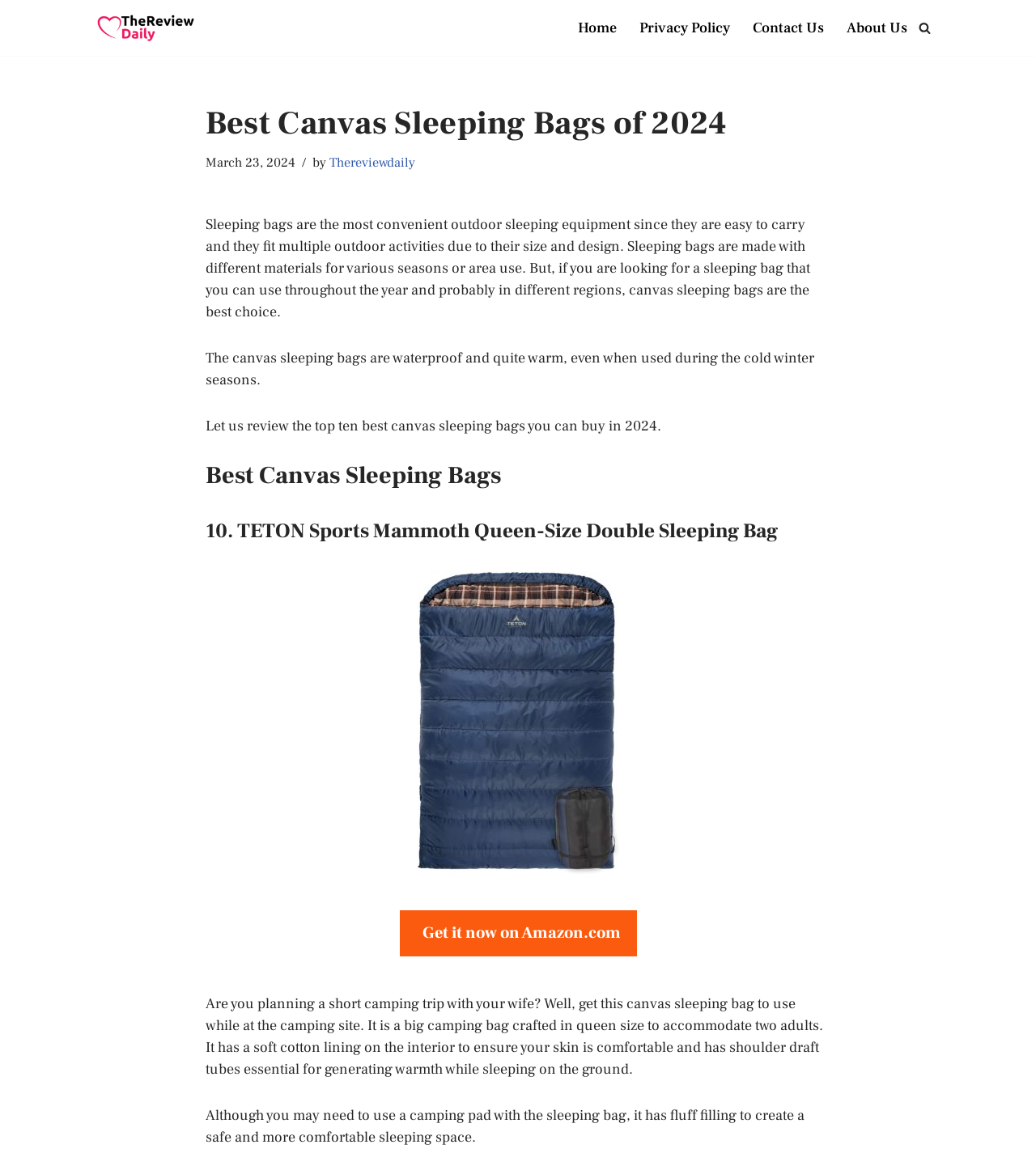Locate the bounding box coordinates of the clickable area needed to fulfill the instruction: "Click the Log In button".

None